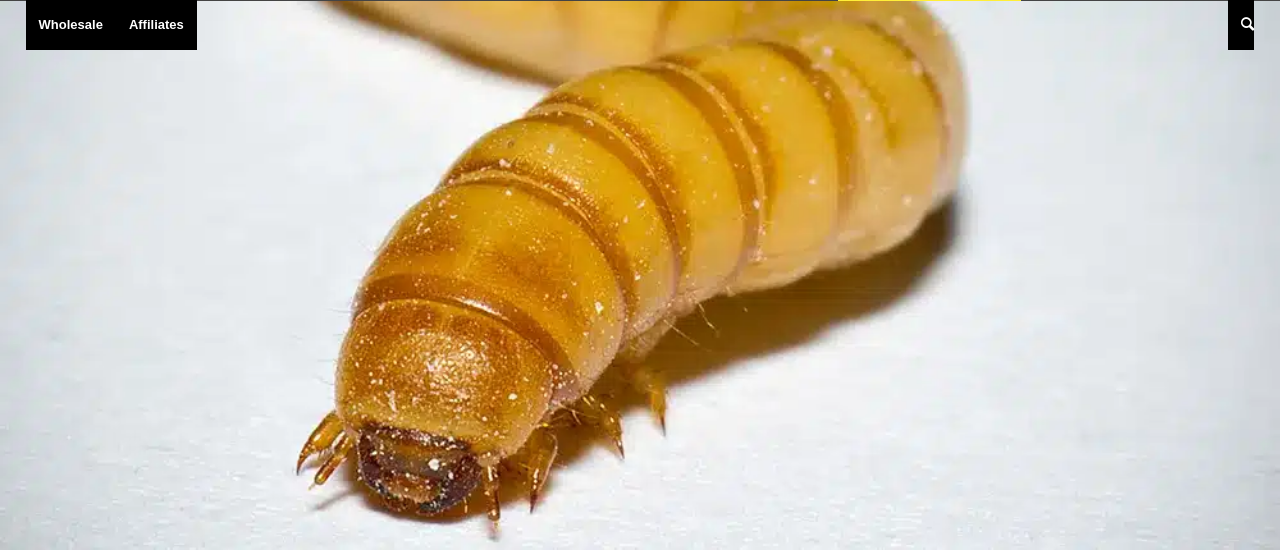Give a short answer using one word or phrase for the question:
What is the purpose of the mealworm?

Food for reptiles